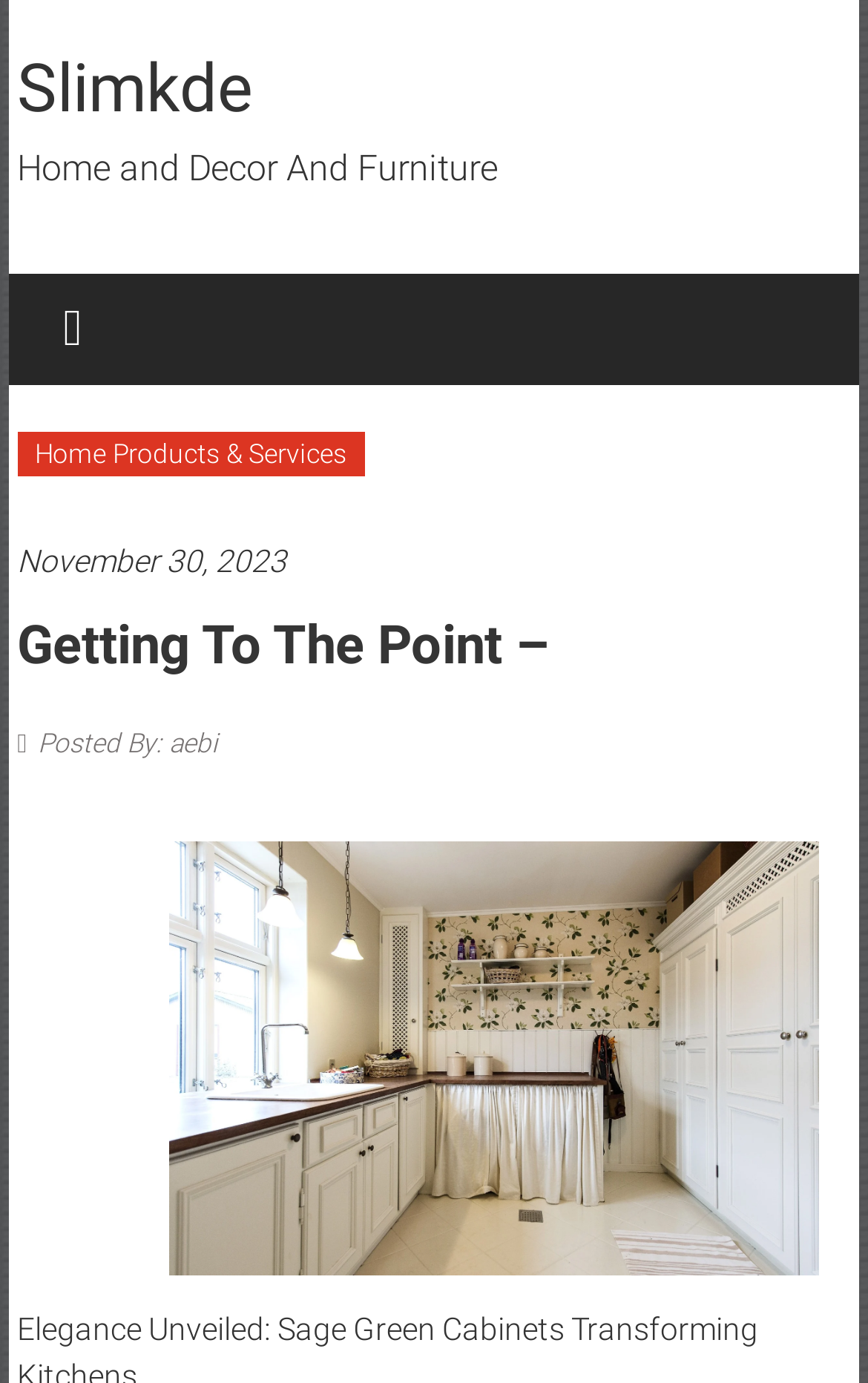Respond to the question below with a concise word or phrase:
What is the date of the latest article?

November 30, 2023